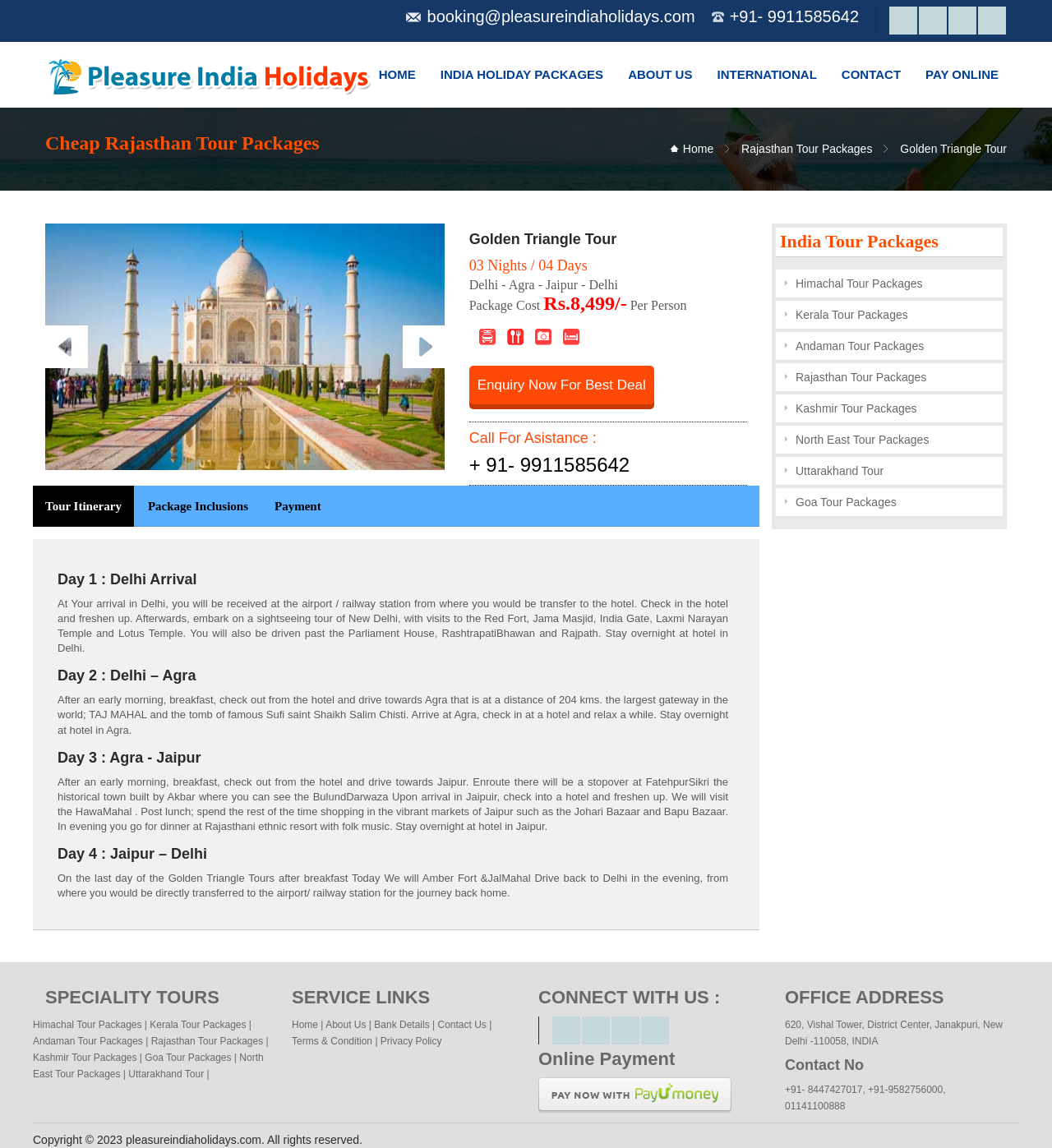Specify the bounding box coordinates of the element's region that should be clicked to achieve the following instruction: "Click on the 'HOME' link". The bounding box coordinates consist of four float numbers between 0 and 1, in the format [left, top, right, bottom].

[0.36, 0.051, 0.395, 0.079]